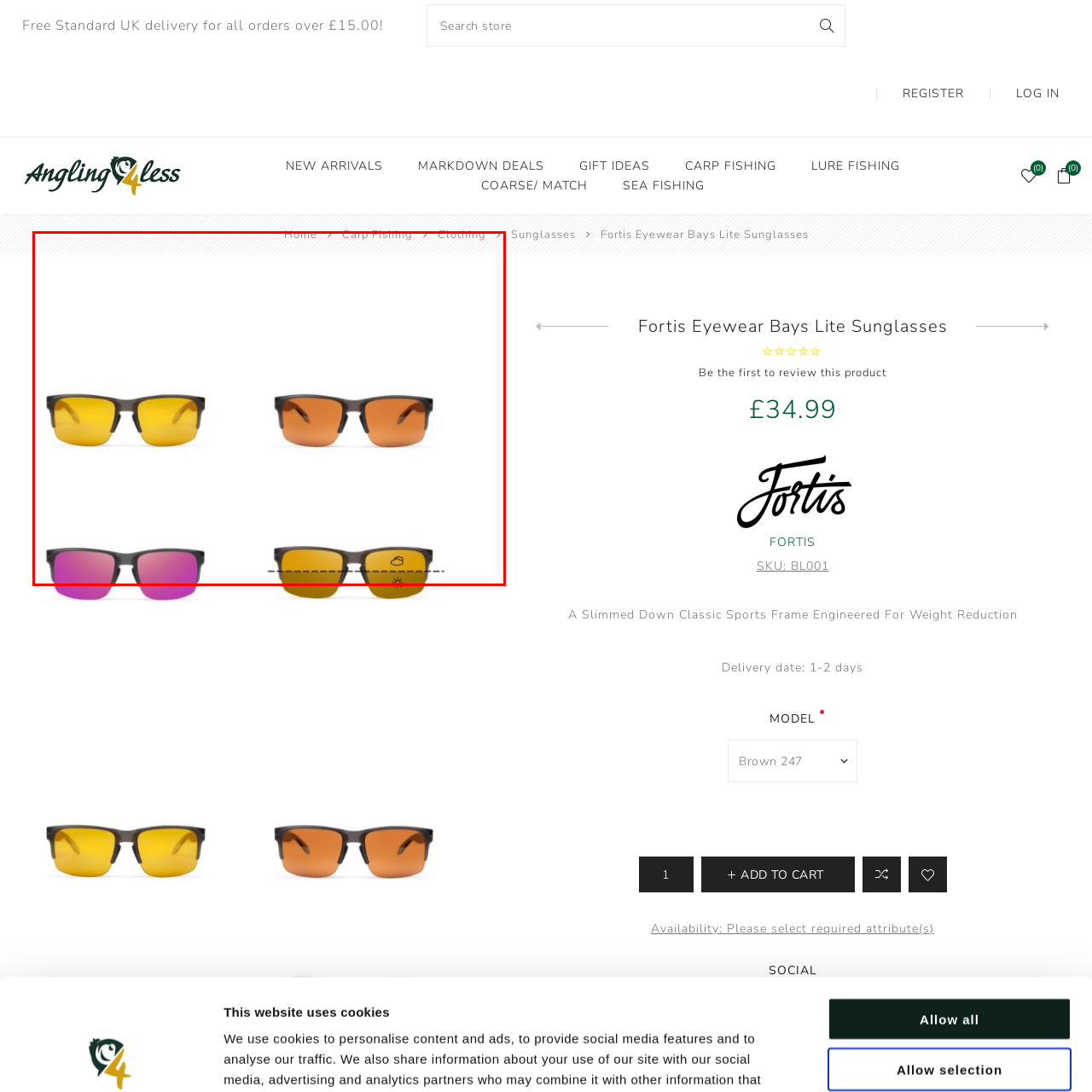Craft an in-depth description of the visual elements captured within the red box.

The image showcases a selection of Fortis Bays Lite Fishing Sunglasses, designed for optimal performance during fishing activities. The top row features two pairs of sunglasses with distinct lens colors: one with vibrant yellow lenses aimed at enhancing visibility in bright conditions, and the other with a warm orange tint, likely beneficial for varying light conditions. The bottom row presents two additional styles, including a pair with striking purple lenses that may offer unique visual enhancements, and another with a versatile yellow tint, adaptable for multiple environments. Each design combines functionality with style, catering to the needs of anglers looking for both protection and performance on the water.